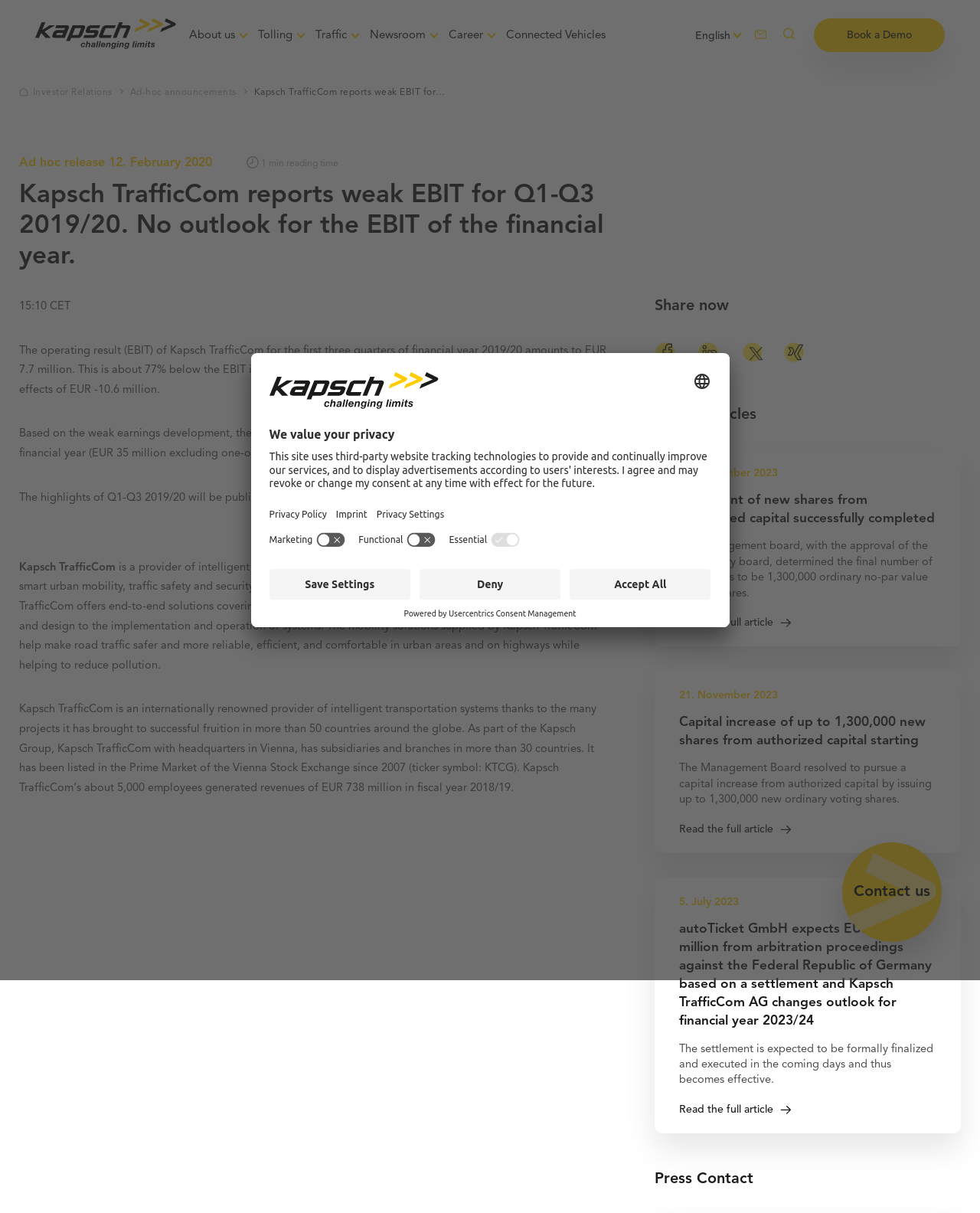Specify the bounding box coordinates of the element's region that should be clicked to achieve the following instruction: "Switch the language". The bounding box coordinates consist of four float numbers between 0 and 1, in the format [left, top, right, bottom].

[0.266, 0.016, 0.477, 0.027]